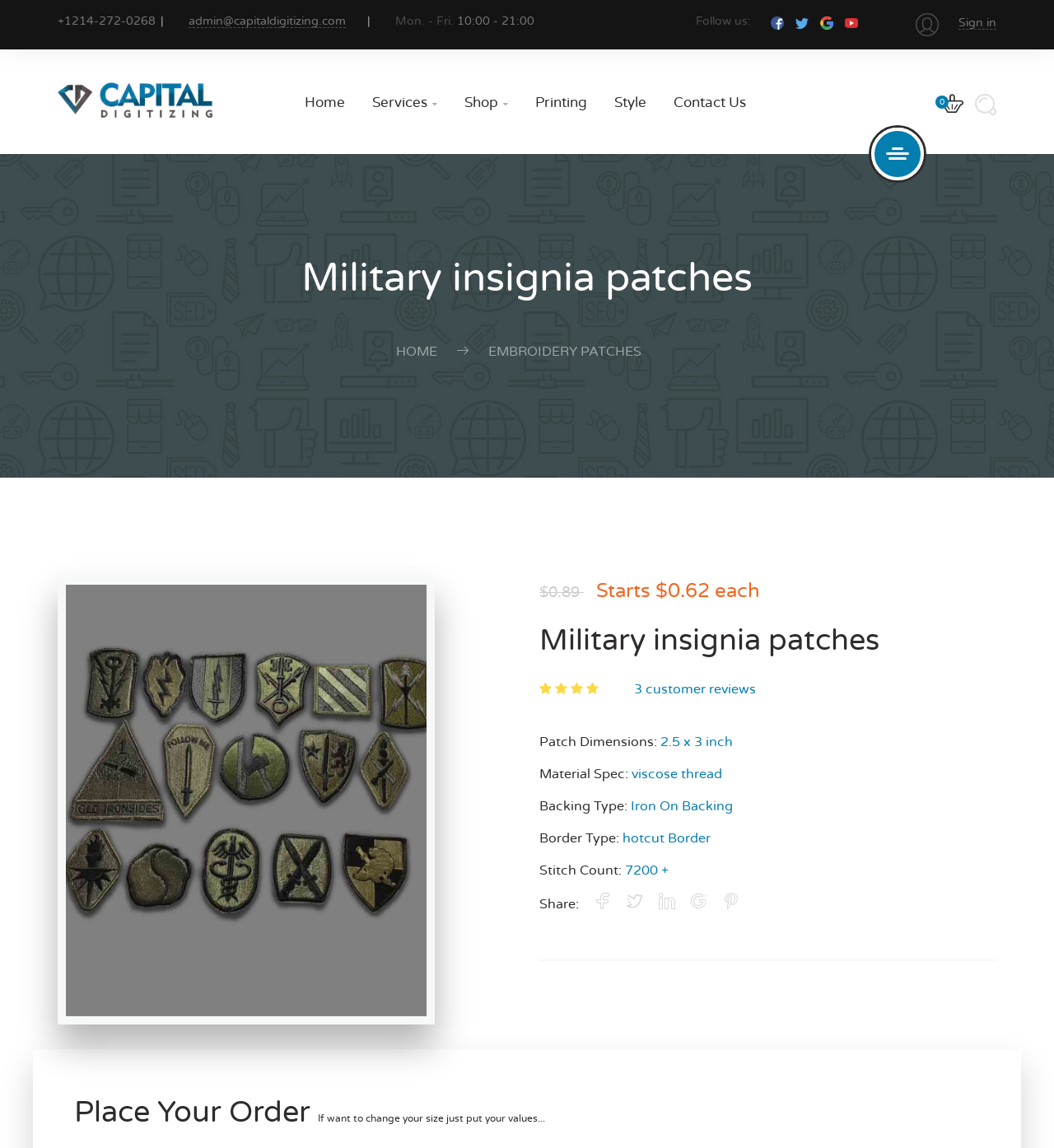Find and indicate the bounding box coordinates of the region you should select to follow the given instruction: "View product details".

[0.512, 0.51, 0.554, 0.523]